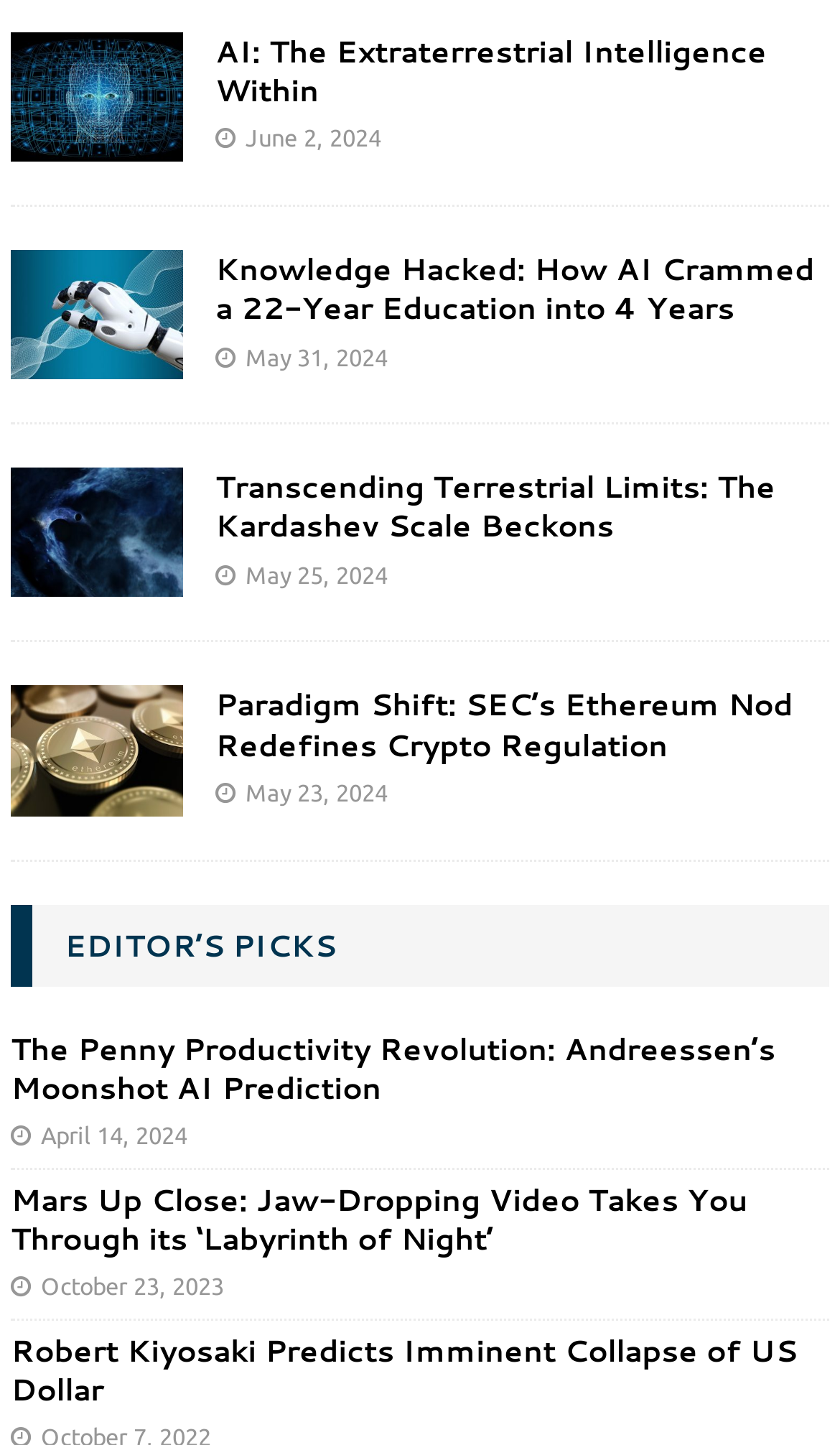What is the title of the first article?
Please respond to the question with as much detail as possible.

The first article's title can be found by looking at the first link element with the text 'AI: The Extraterrestrial Intelligence Within' which is a child of the root element.